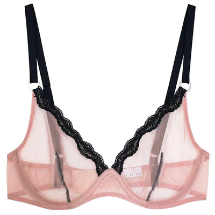Give a detailed explanation of what is happening in the image.

This image showcases the "Sheer Tulle Demi Bra" from the luxe lingerie line Fleur du Mal. Designed with a delicate sheer tulle fabric in a soft pink hue, the bra features elegant black lace detailing along the edges, enhancing its femininity and charm. The demi cup style offers a flattering lift and is complemented by slender black straps, adding a contrasting touch to the overall design. Priced at $100, this bra is perfect for those who appreciate sophisticated aesthetics in their lingerie choices. Ideal for both everyday wear and special occasions, it embodies a blend of comfort and style, making it a must-have in any lingerie collection.